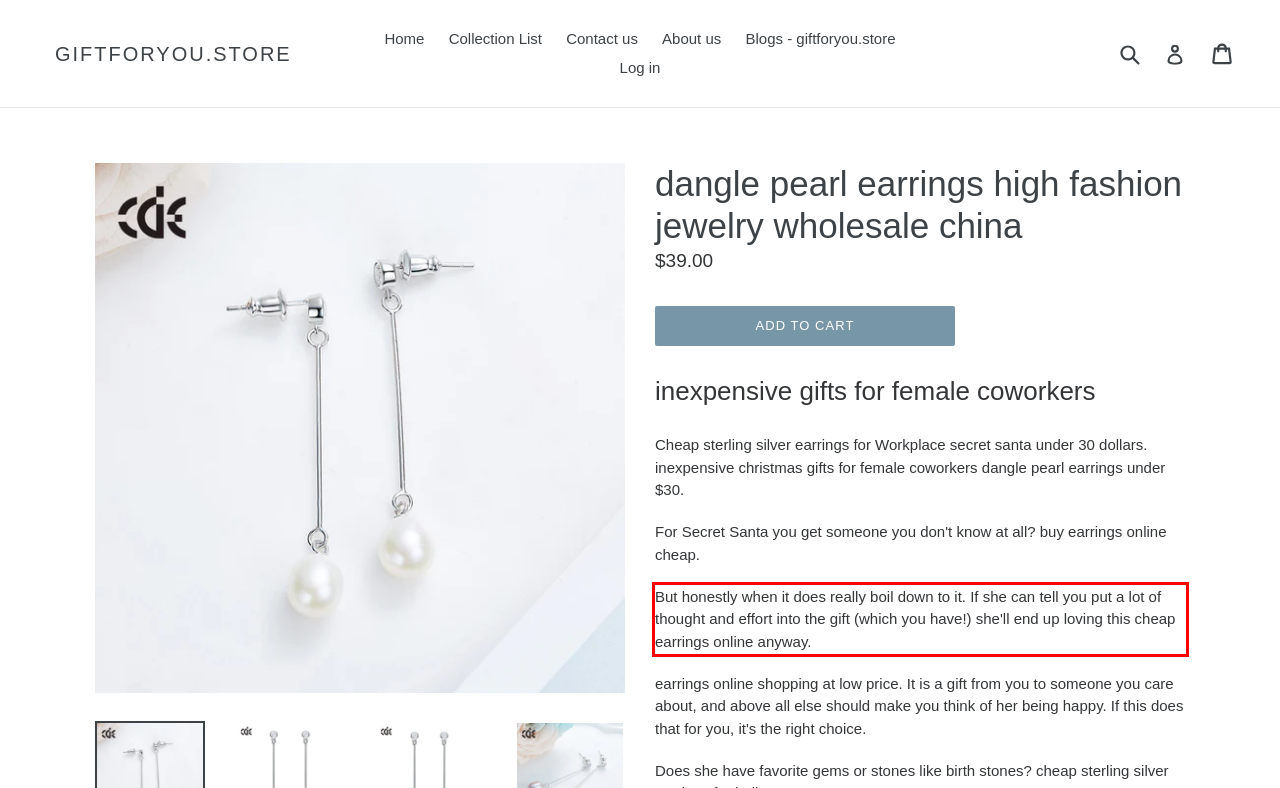You are provided with a screenshot of a webpage that includes a UI element enclosed in a red rectangle. Extract the text content inside this red rectangle.

But honestly when it does really boil down to it. If she can tell you put a lot of thought and effort into the gift (which you have!) she'll end up loving this cheap earrings online anyway.